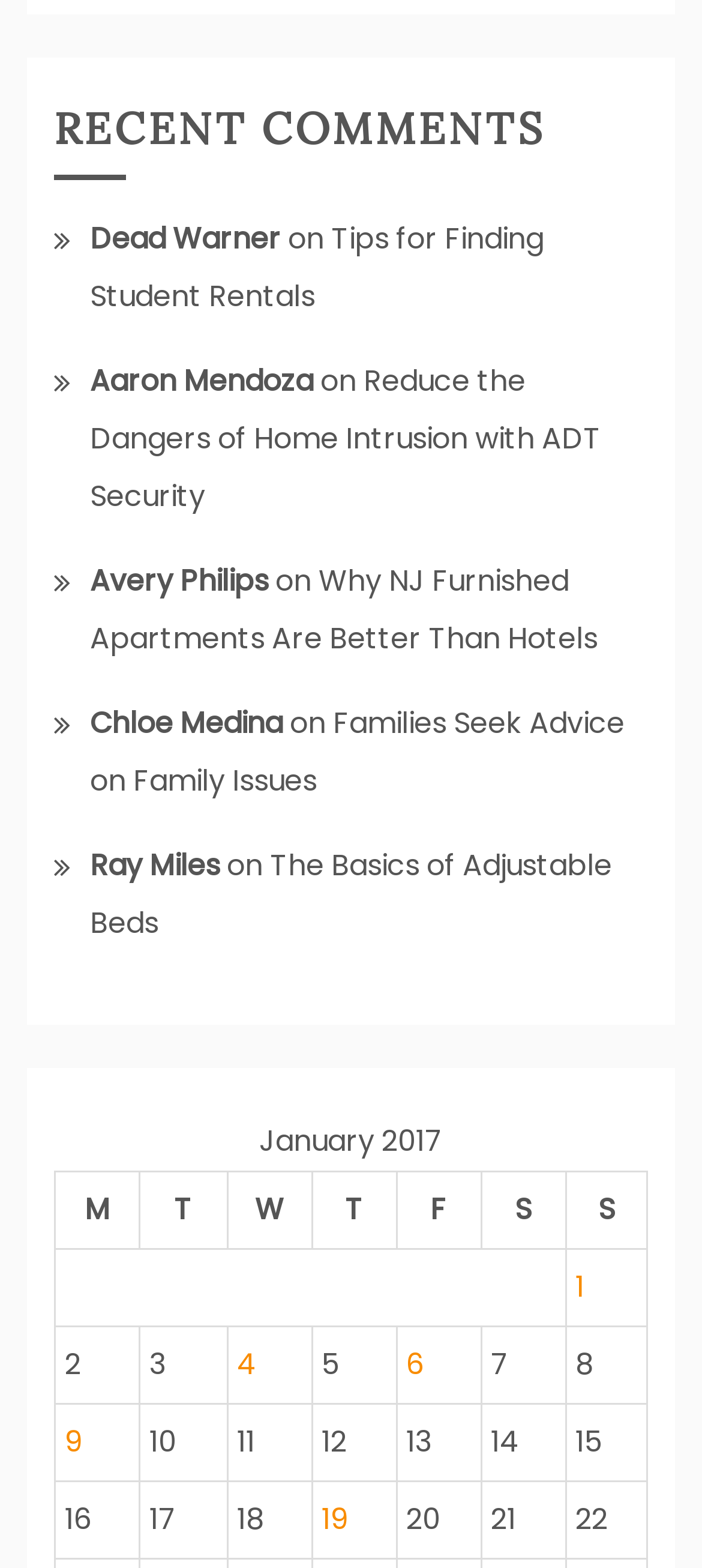Provide a brief response to the question below using a single word or phrase: 
How many rows are there in the table?

5